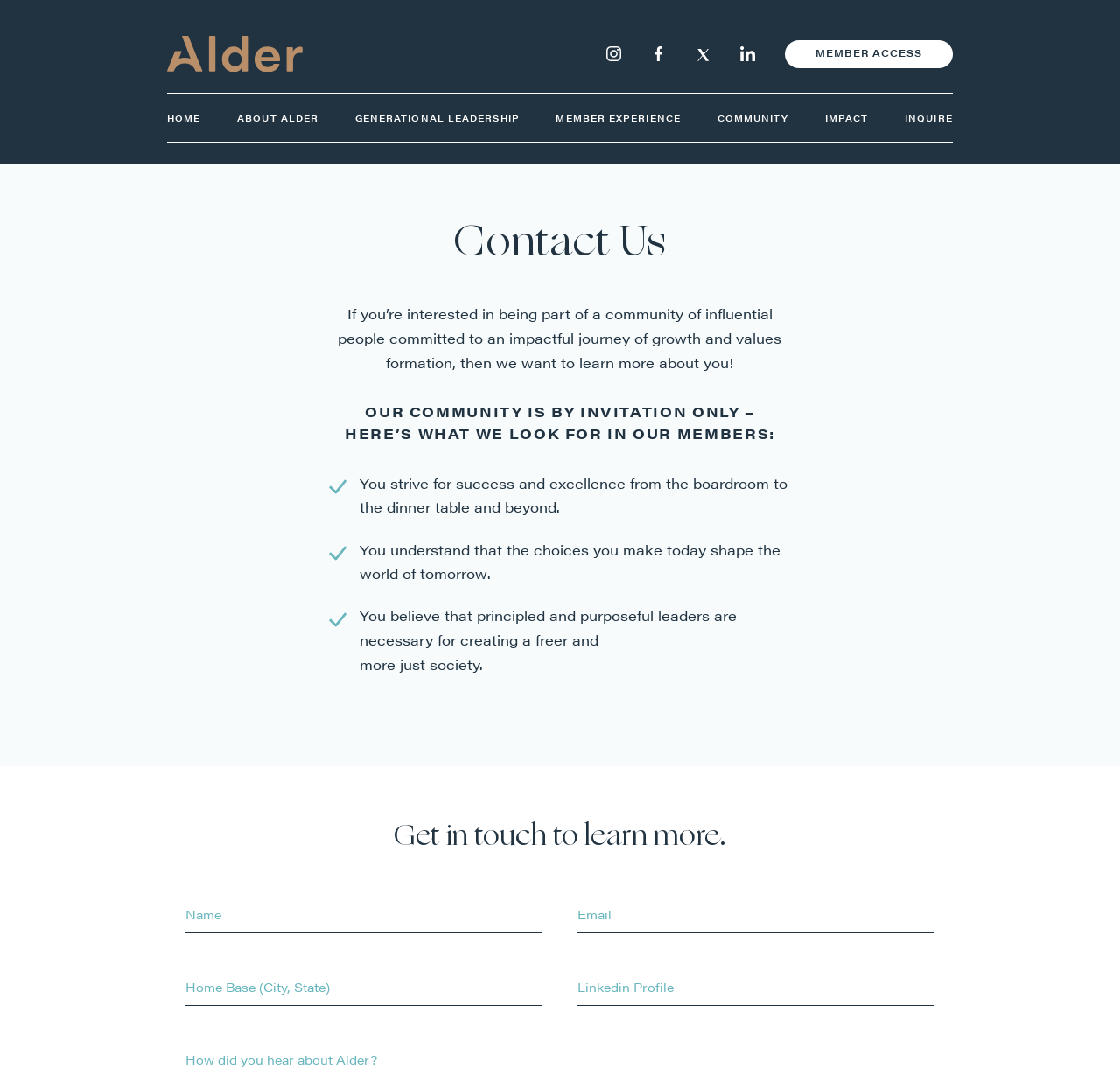What is the purpose of the community described on the page?
Provide a detailed answer to the question using information from the image.

I determined the answer by reading the static text element that describes the community, which mentions an 'impactful journey of growth and values formation'.